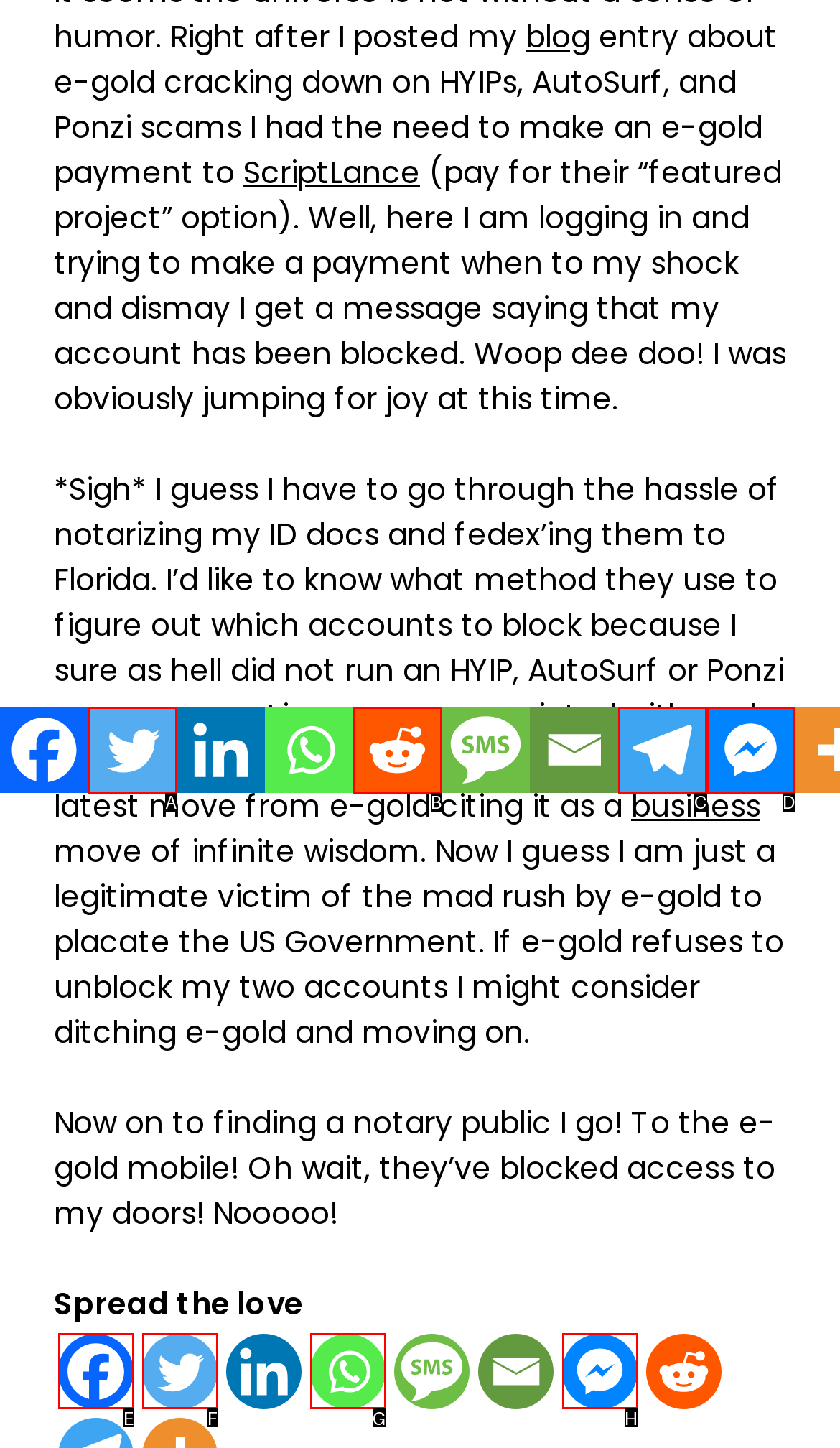Point out the option that best suits the description: aria-label="Reddit" title="Reddit"
Indicate your answer with the letter of the selected choice.

B